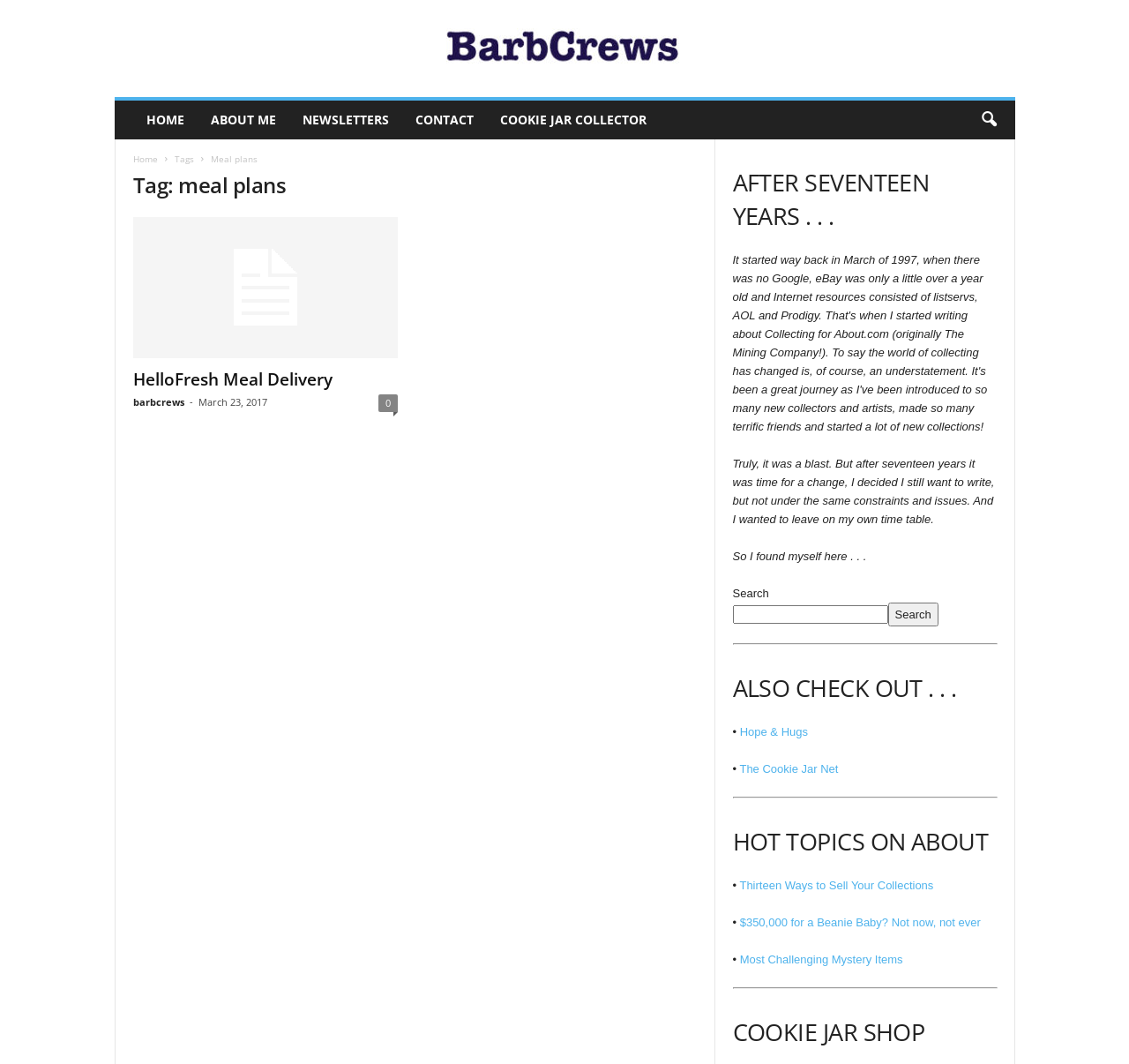What is the name of the shop section?
Using the information from the image, answer the question thoroughly.

The shop section can be found at the bottom of the webpage. It is a heading that says 'COOKIE JAR SHOP', indicating that this section is related to shopping or purchasing items.